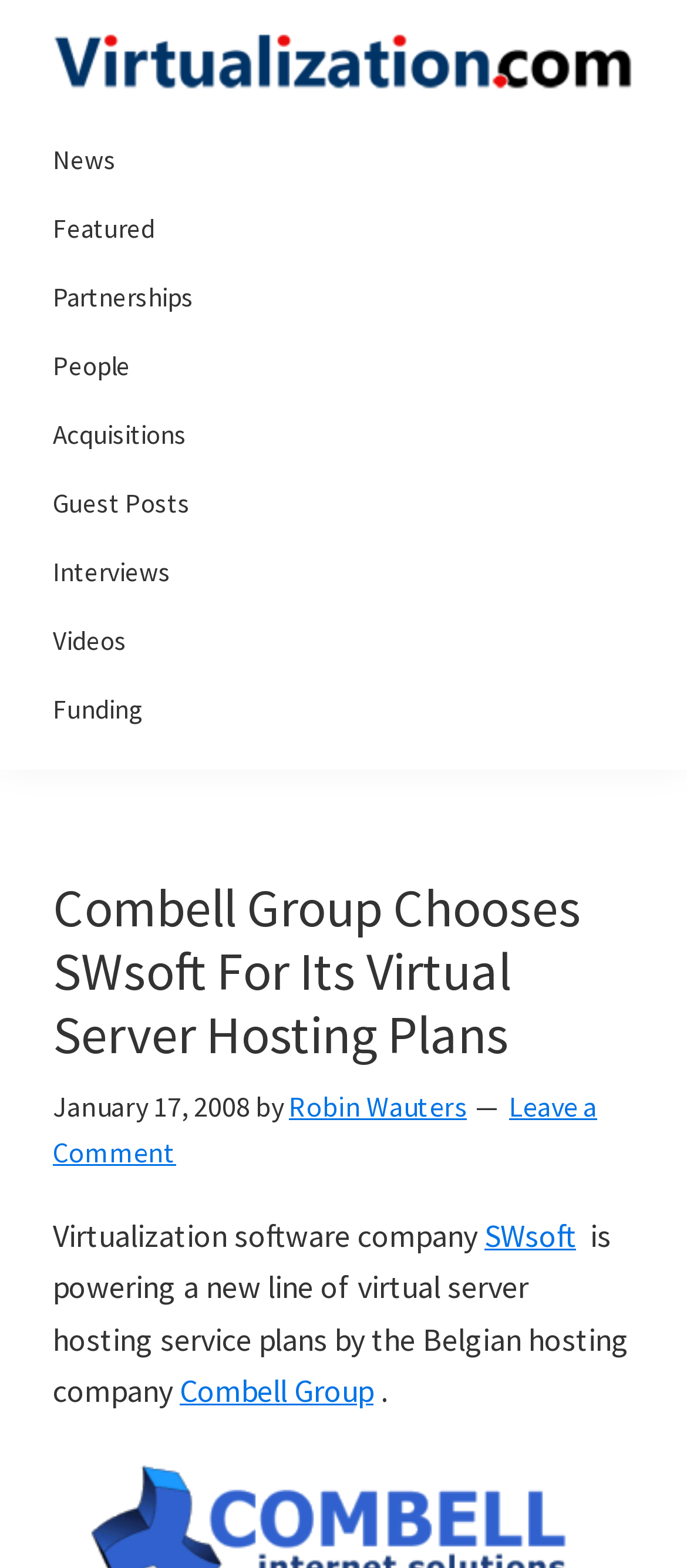Specify the bounding box coordinates of the element's region that should be clicked to achieve the following instruction: "Leave a comment". The bounding box coordinates consist of four float numbers between 0 and 1, in the format [left, top, right, bottom].

[0.077, 0.694, 0.869, 0.746]